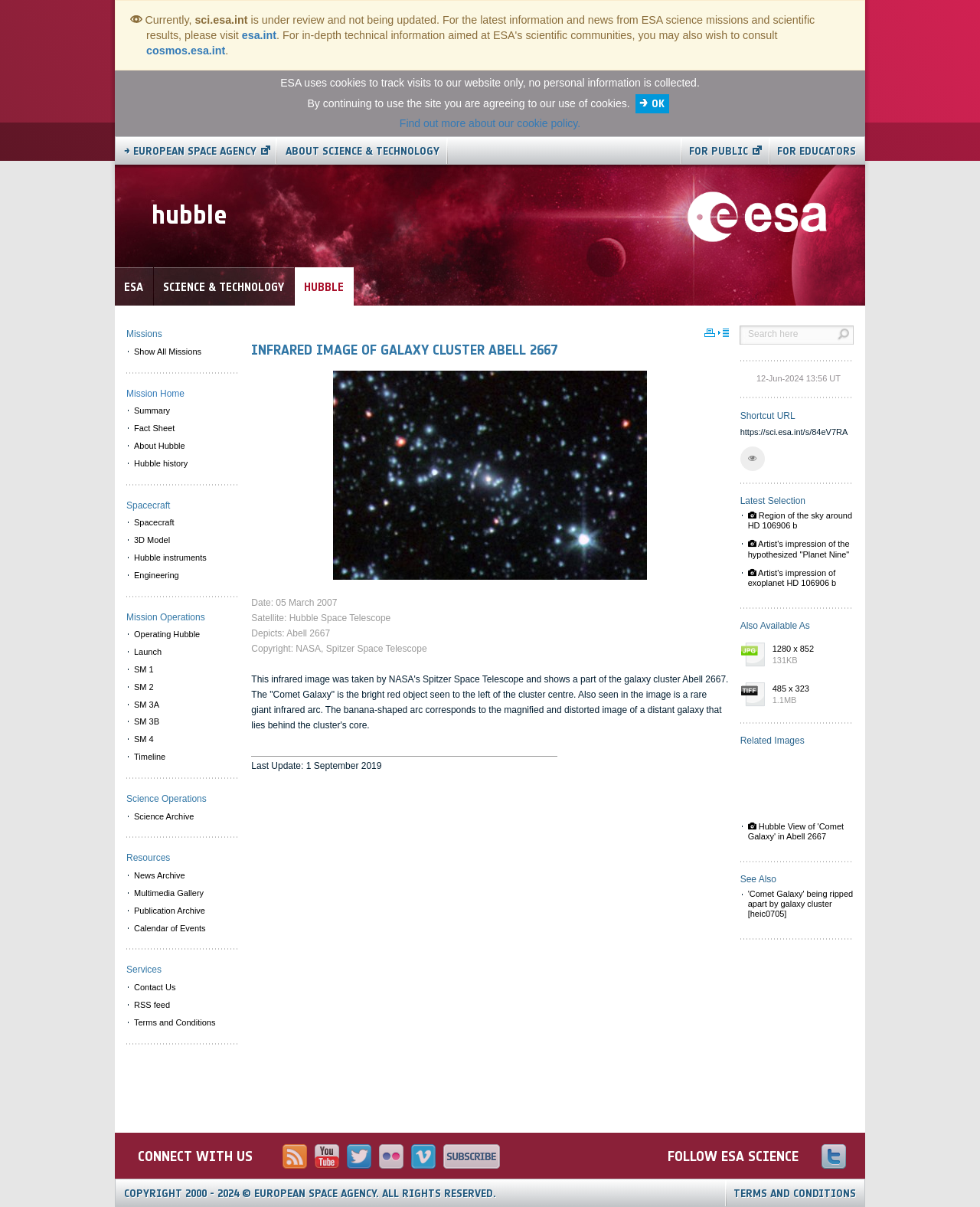Identify the bounding box of the UI component described as: "alt="Twitter"".

[0.354, 0.948, 0.379, 0.968]